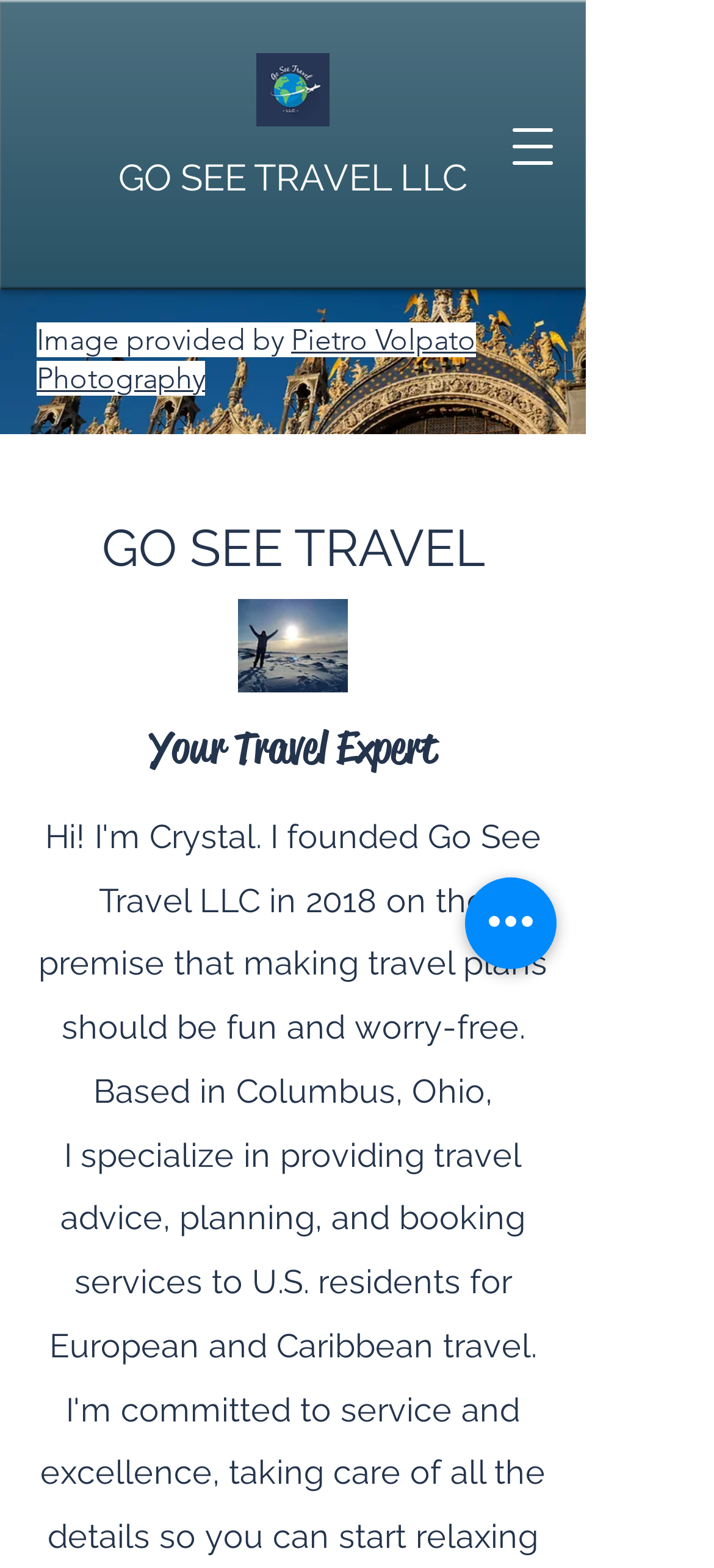Give a one-word or phrase response to the following question: What is the text above the image provided by Pietro Volpato Photography?

Image provided by